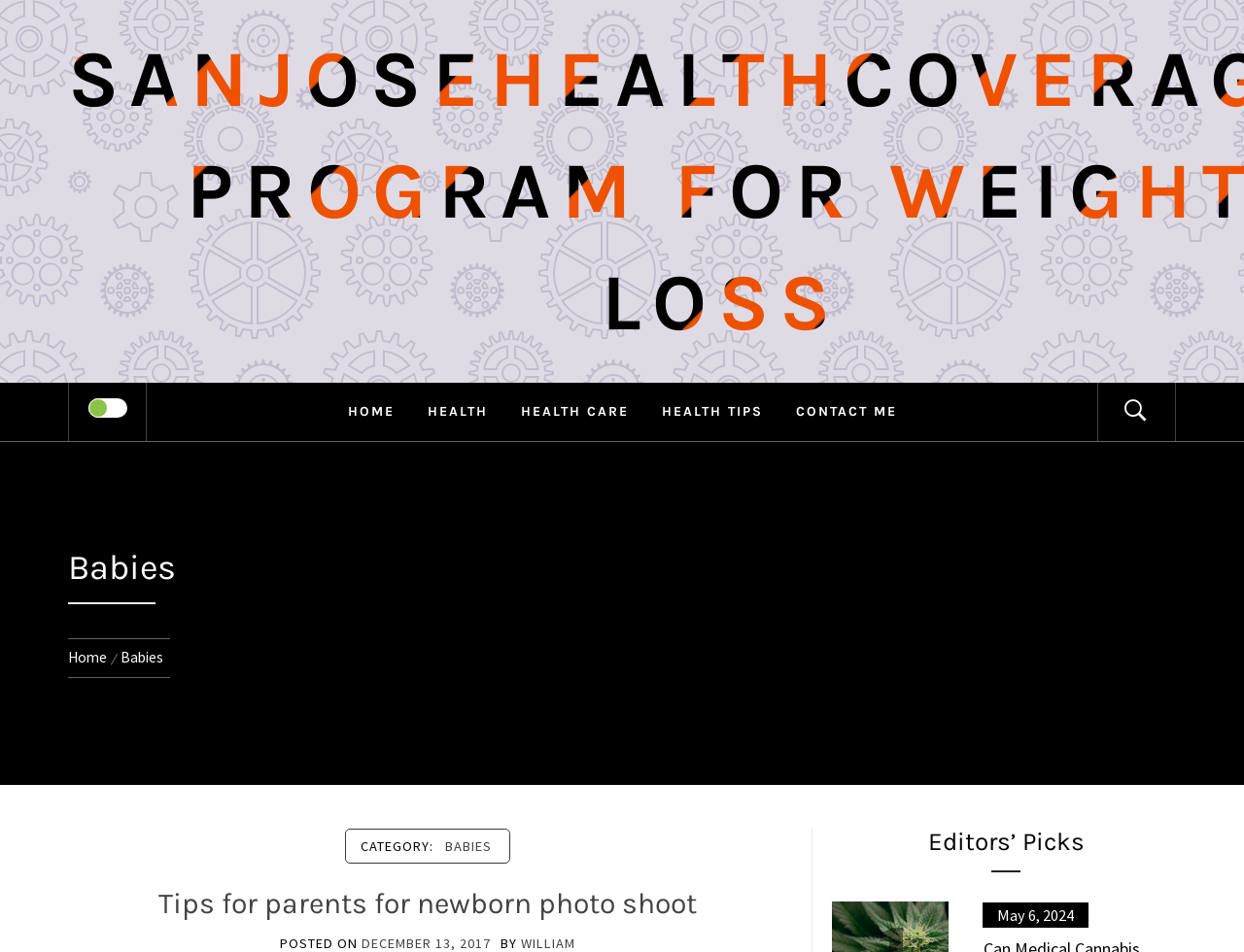Please locate the bounding box coordinates of the element's region that needs to be clicked to follow the instruction: "Click the Law link". The bounding box coordinates should be provided as four float numbers between 0 and 1, i.e., [left, top, right, bottom].

None